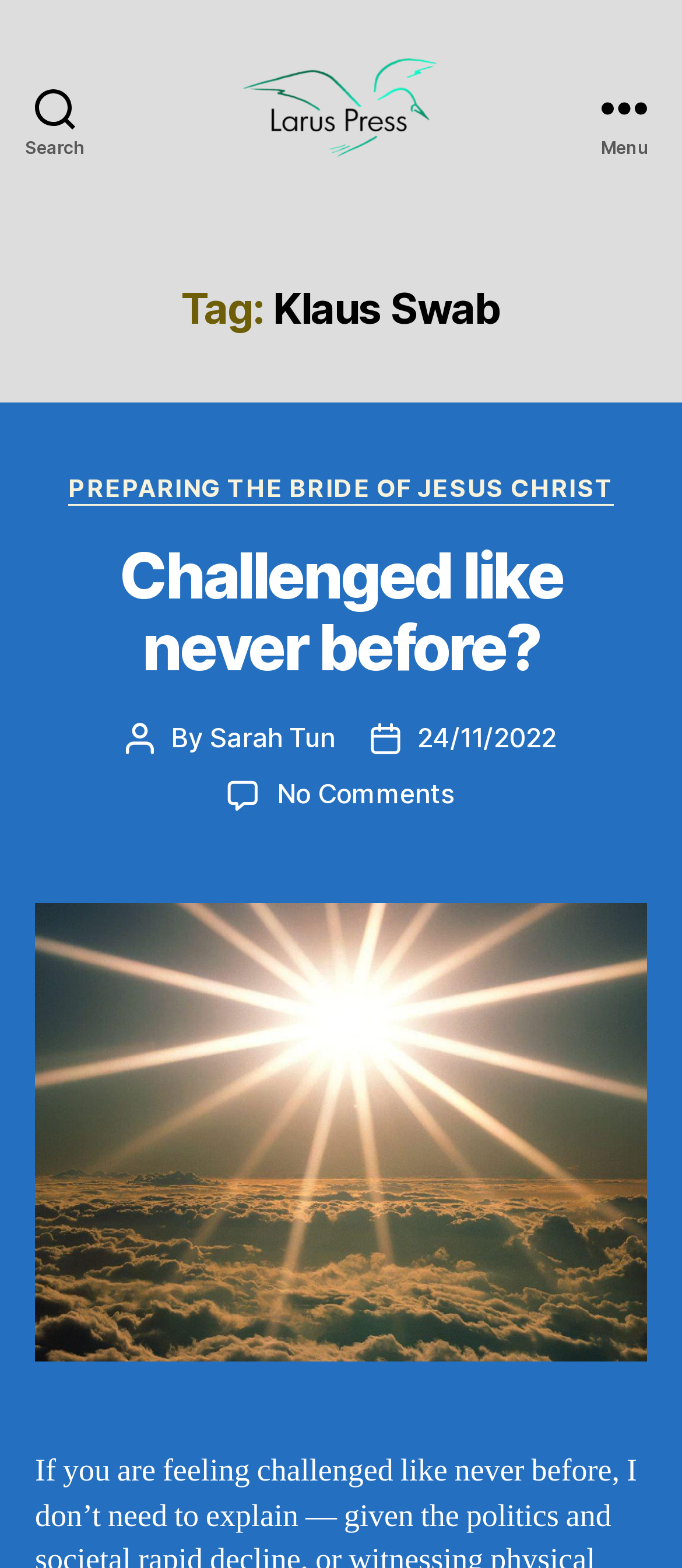Identify the bounding box coordinates of the part that should be clicked to carry out this instruction: "View the author's profile".

[0.308, 0.46, 0.492, 0.481]